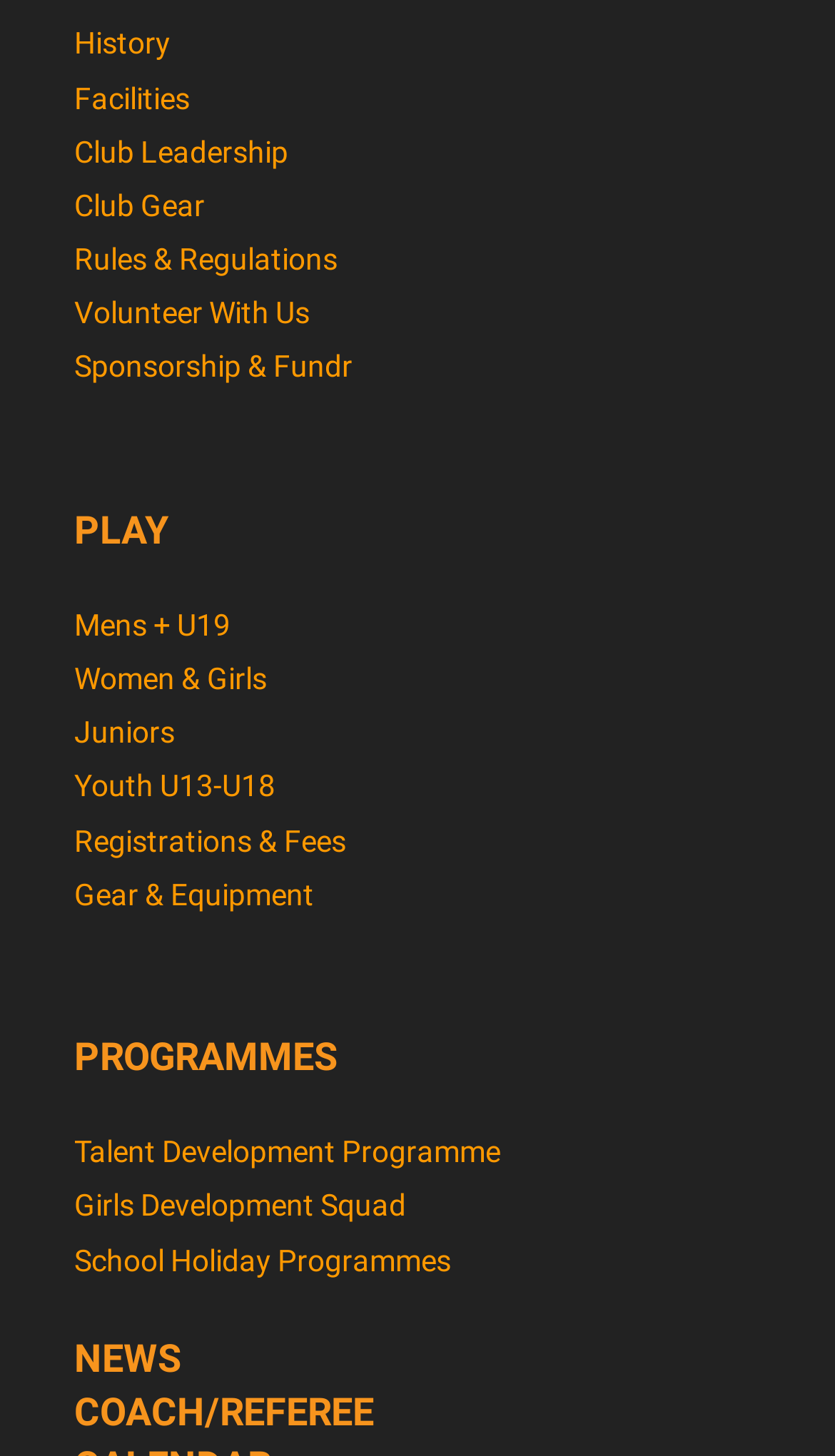Find and specify the bounding box coordinates that correspond to the clickable region for the instruction: "Learn about talent development programme".

[0.088, 0.779, 0.599, 0.803]